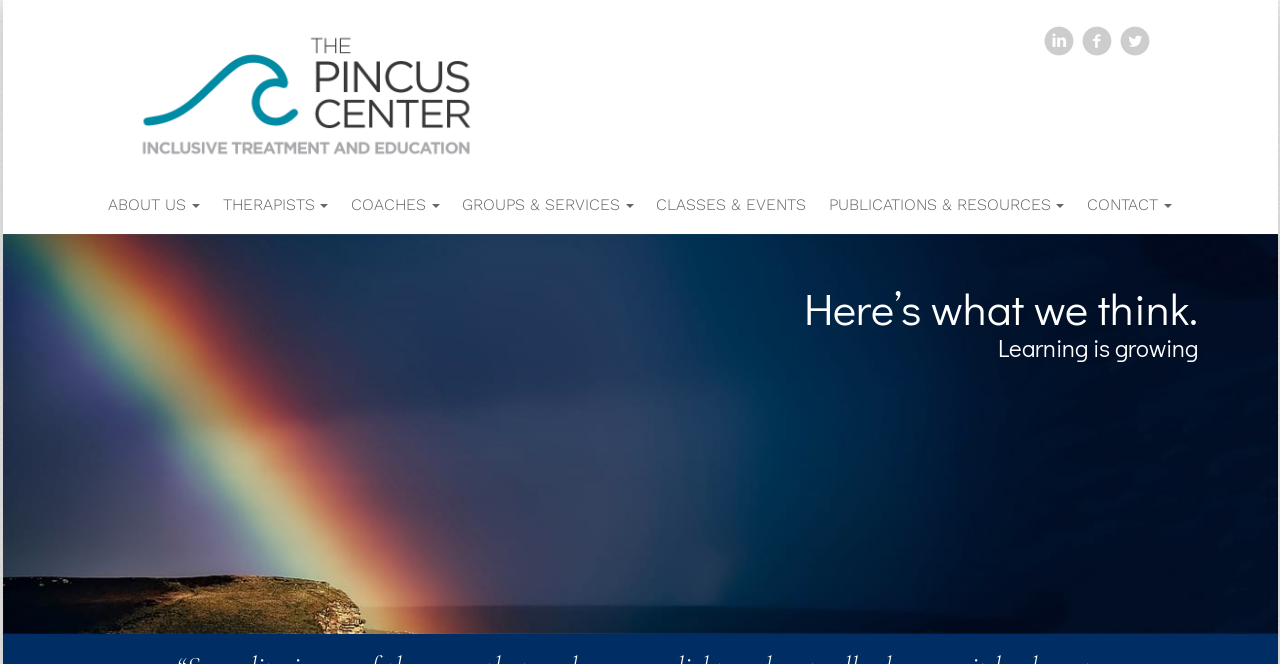Extract the bounding box coordinates of the UI element described by: "Groups & Services". The coordinates should include four float numbers ranging from 0 to 1, e.g., [left, top, right, bottom].

[0.361, 0.279, 0.495, 0.339]